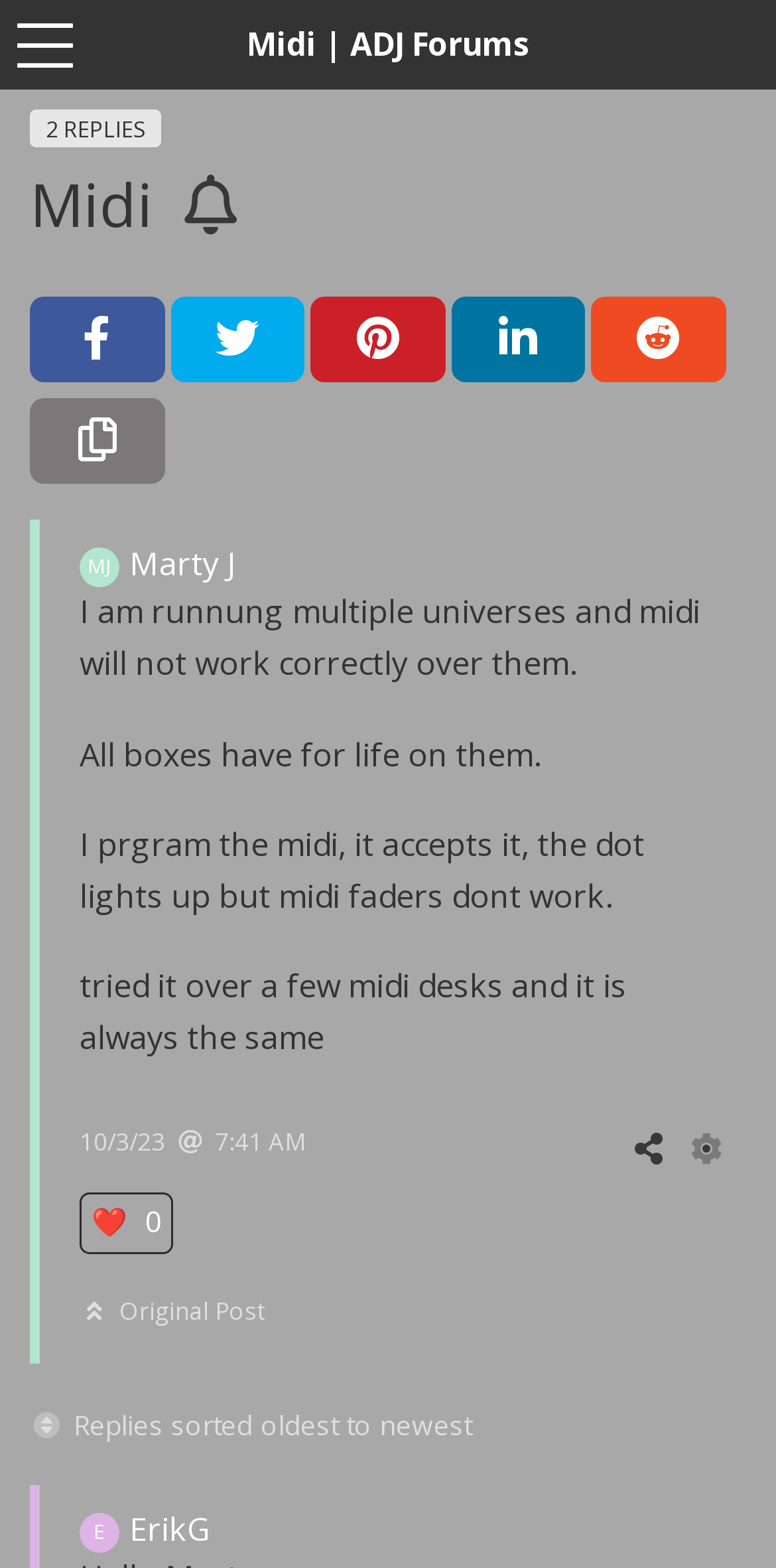Generate the text of the webpage's primary heading.

Midi | ADJ Forums